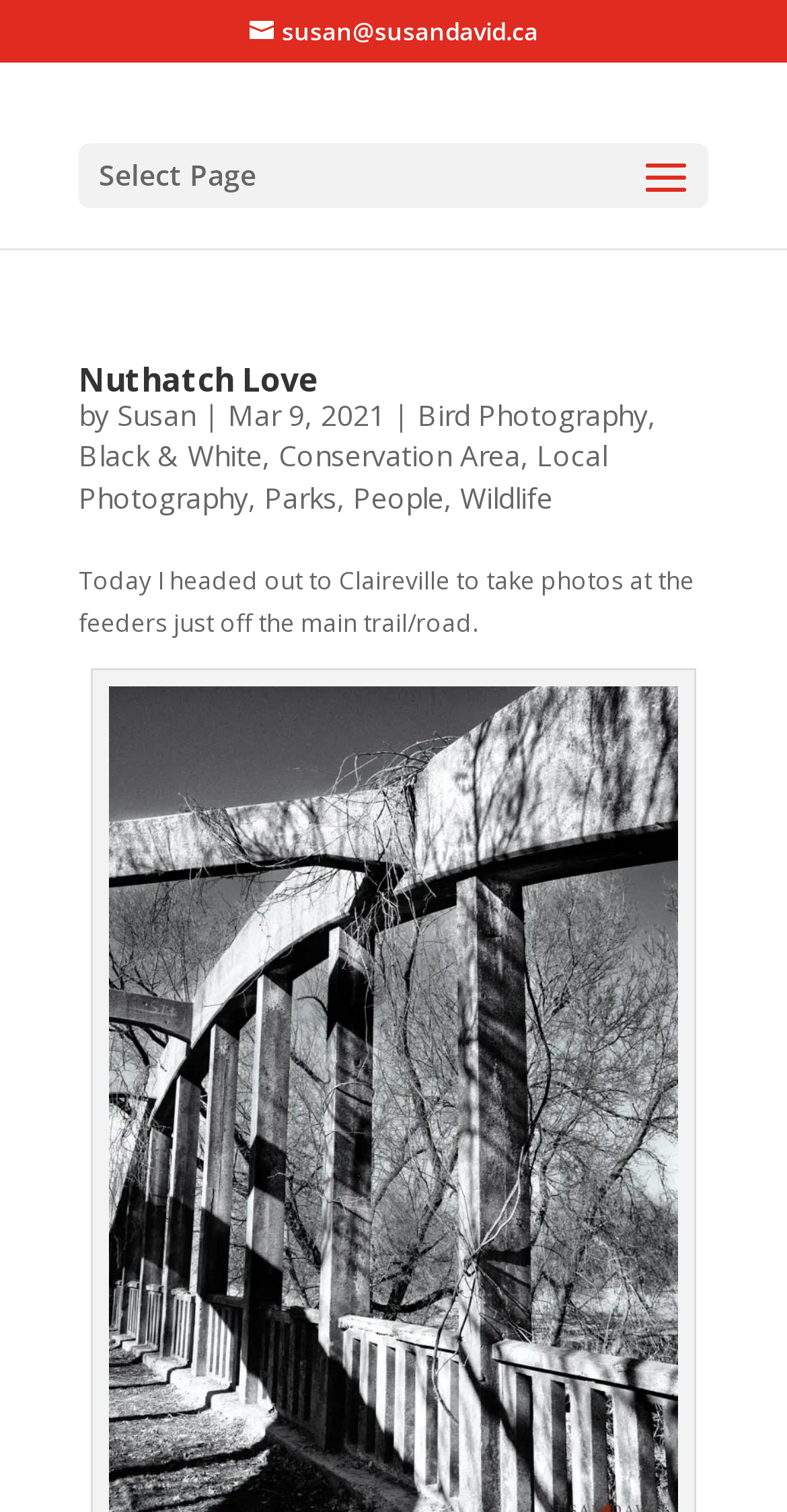Craft a detailed narrative of the webpage's structure and content.

The webpage is a photography portfolio page, specifically showcasing black and white photography by Susan David. At the top, there is a link to the photographer's email address, susan@susandavid.ca, positioned slightly above the center of the page. Below this, there is a dropdown menu labeled "Select Page".

The main content of the page is a blog post titled "Nuthatch Love", which is a heading positioned near the top-left of the page. The title is followed by a link to the post, and then the author's name, "Susan", with a vertical bar separating the two. The post's date, "Mar 9, 2021", is displayed to the right of the author's name.

Below the title and author information, there are several links to categories, including "Bird Photography", "Black & White", "Conservation Area", "Local Photography", "Parks", "People", and "Wildlife". These links are arranged horizontally, with commas separating them.

The main body of the blog post is a paragraph of text that describes the photographer's experience taking photos at Claireville, specifically at the feeders just off the main trail/road. This text is positioned below the category links, spanning most of the page's width.